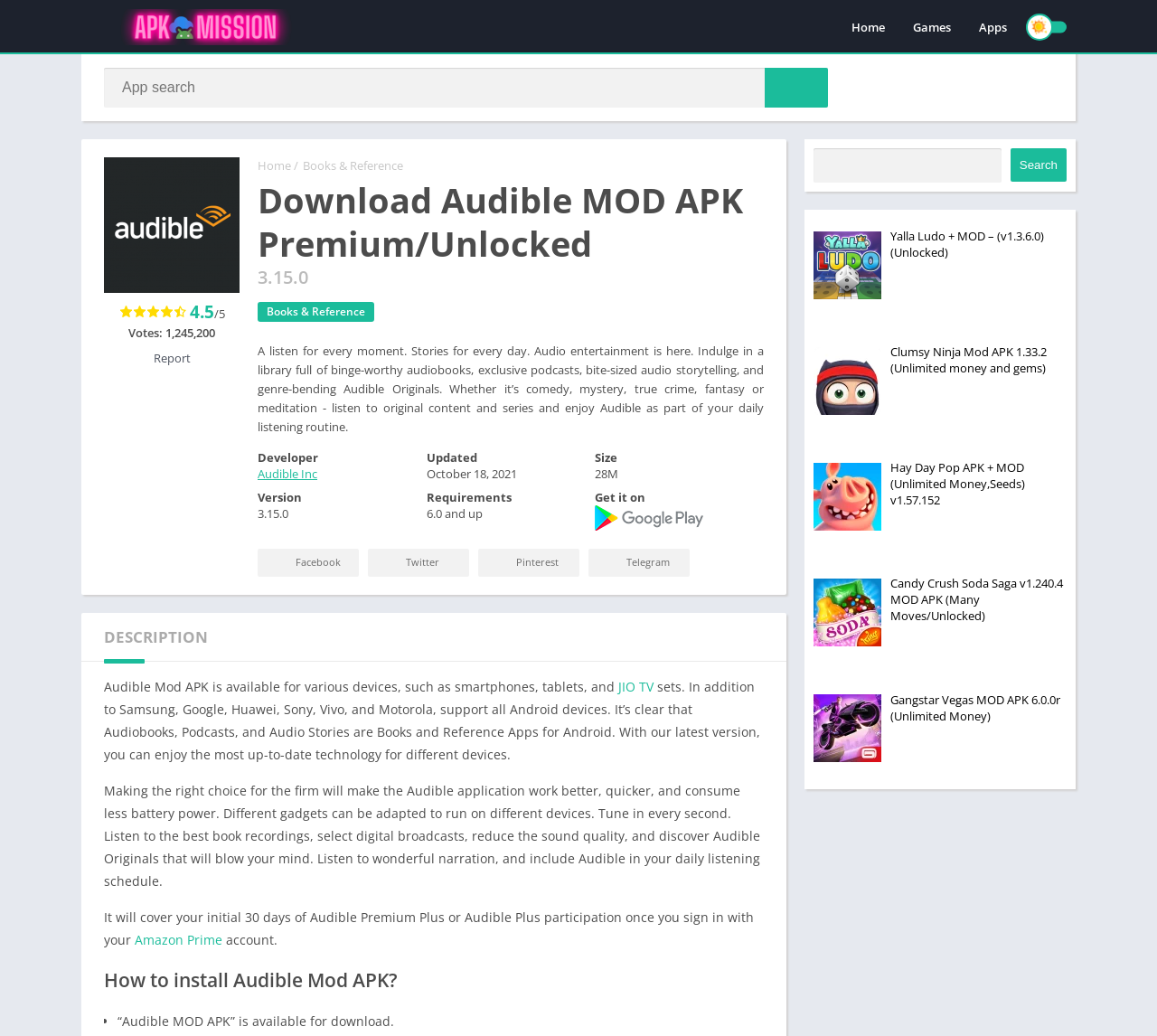Please provide a brief answer to the question using only one word or phrase: 
What is the name of the app described on this webpage?

Audible